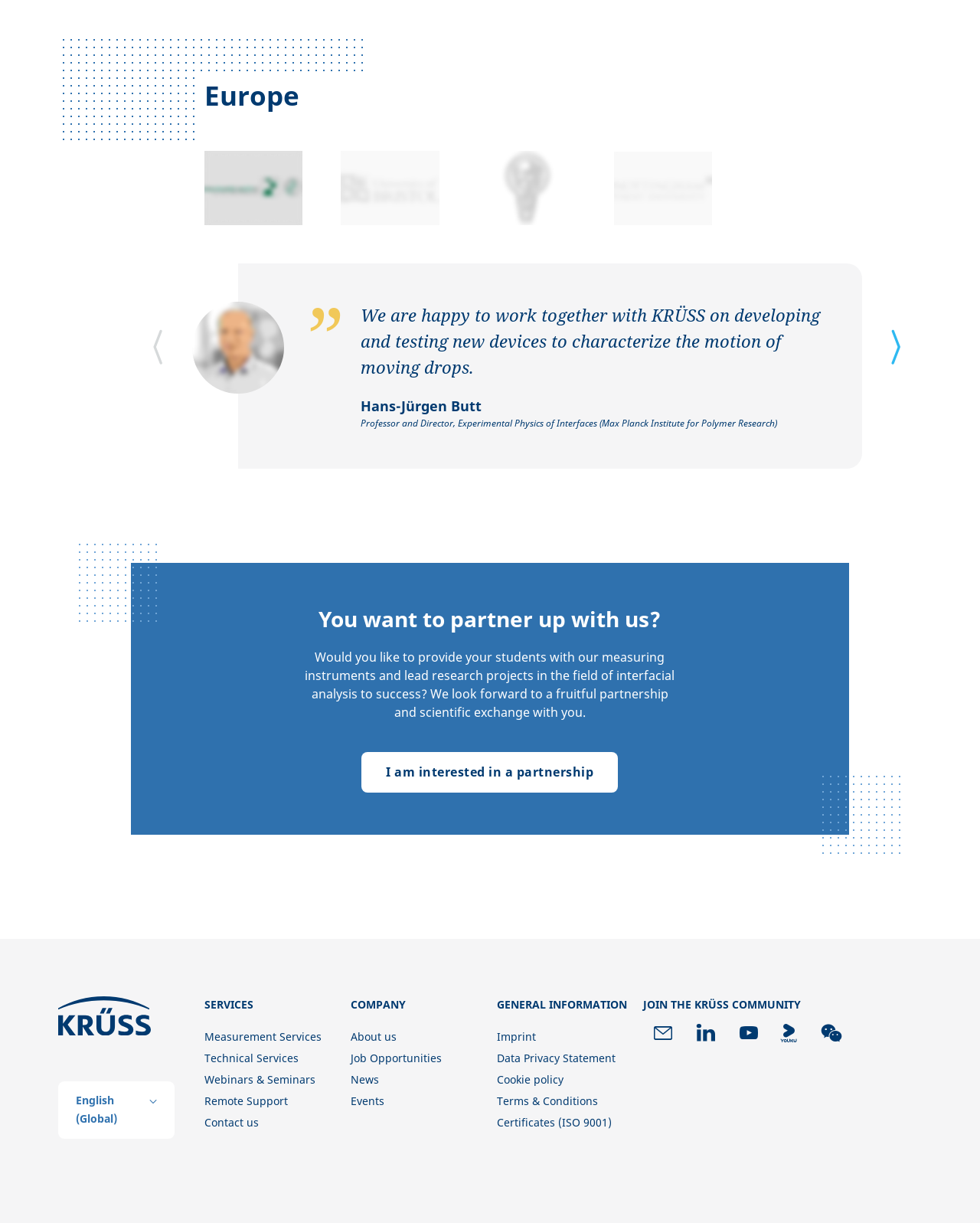Locate the bounding box coordinates of the area to click to fulfill this instruction: "Click on the Bronze Icon". The bounding box should be presented as four float numbers between 0 and 1, in the order [left, top, right, bottom].

None